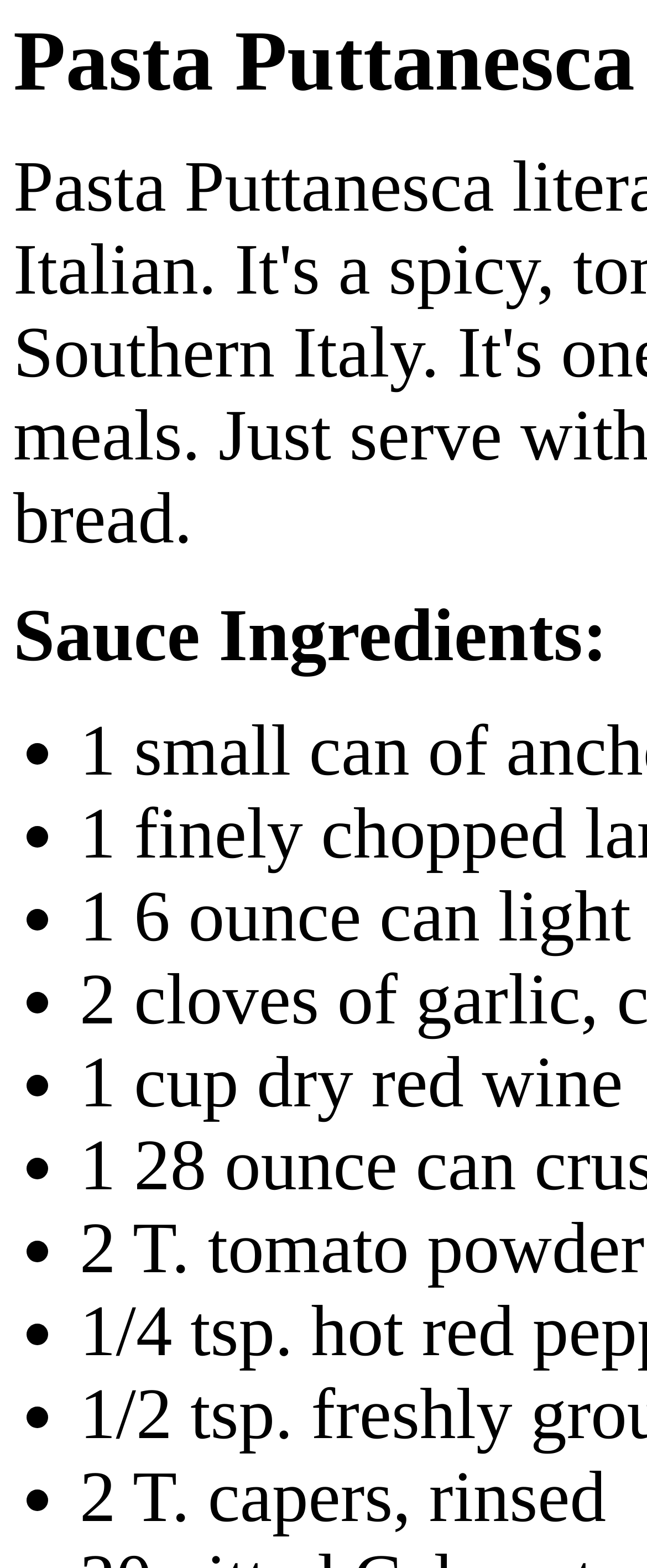Please answer the following question using a single word or phrase: 
What is the first ingredient?

1 cup dry red wine